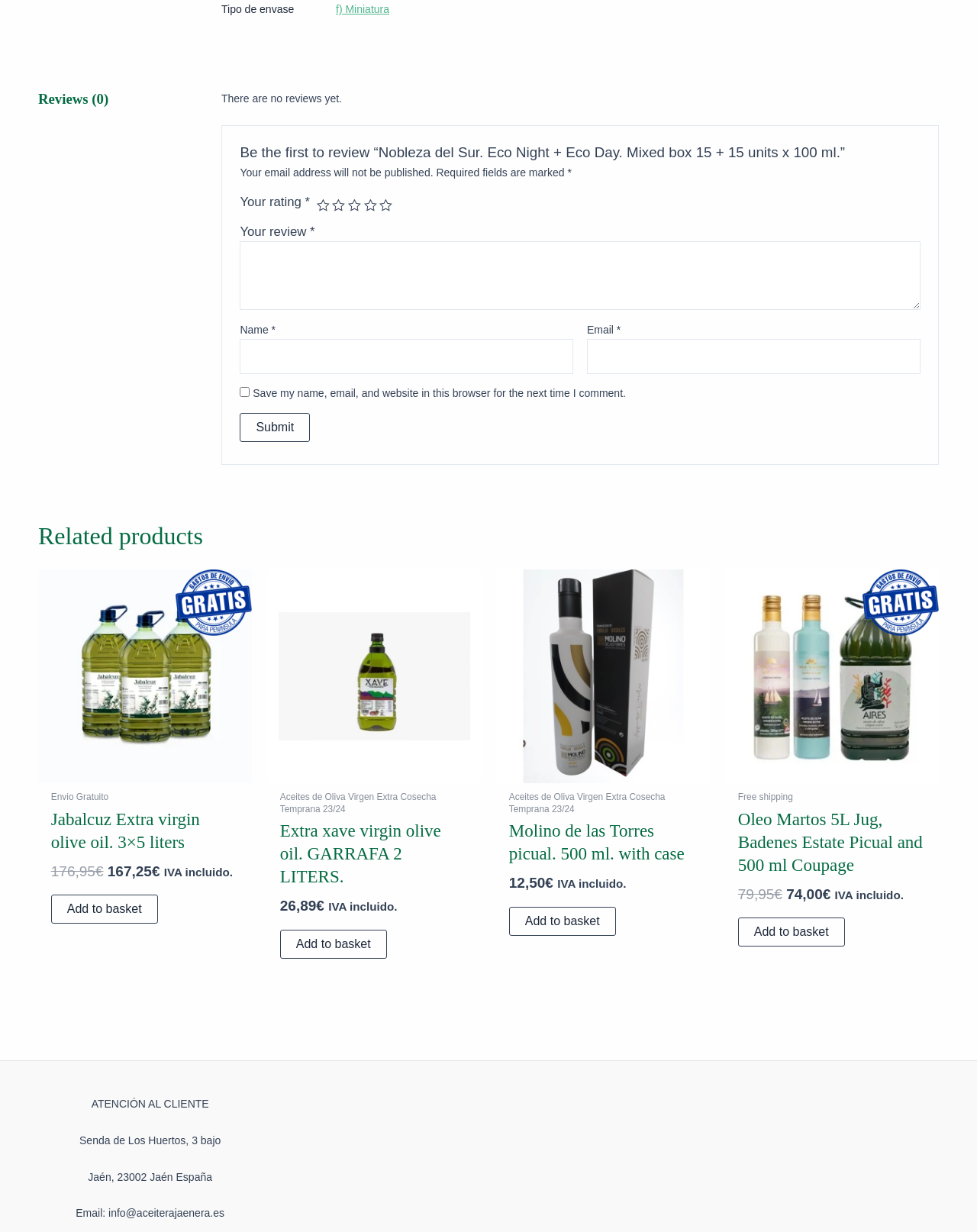Identify the bounding box coordinates of the clickable region required to complete the instruction: "Add 'Jabalcuz Extra virgin olive oil. 3×5 liters' to the basket". The coordinates should be given as four float numbers within the range of 0 and 1, i.e., [left, top, right, bottom].

[0.052, 0.726, 0.161, 0.75]